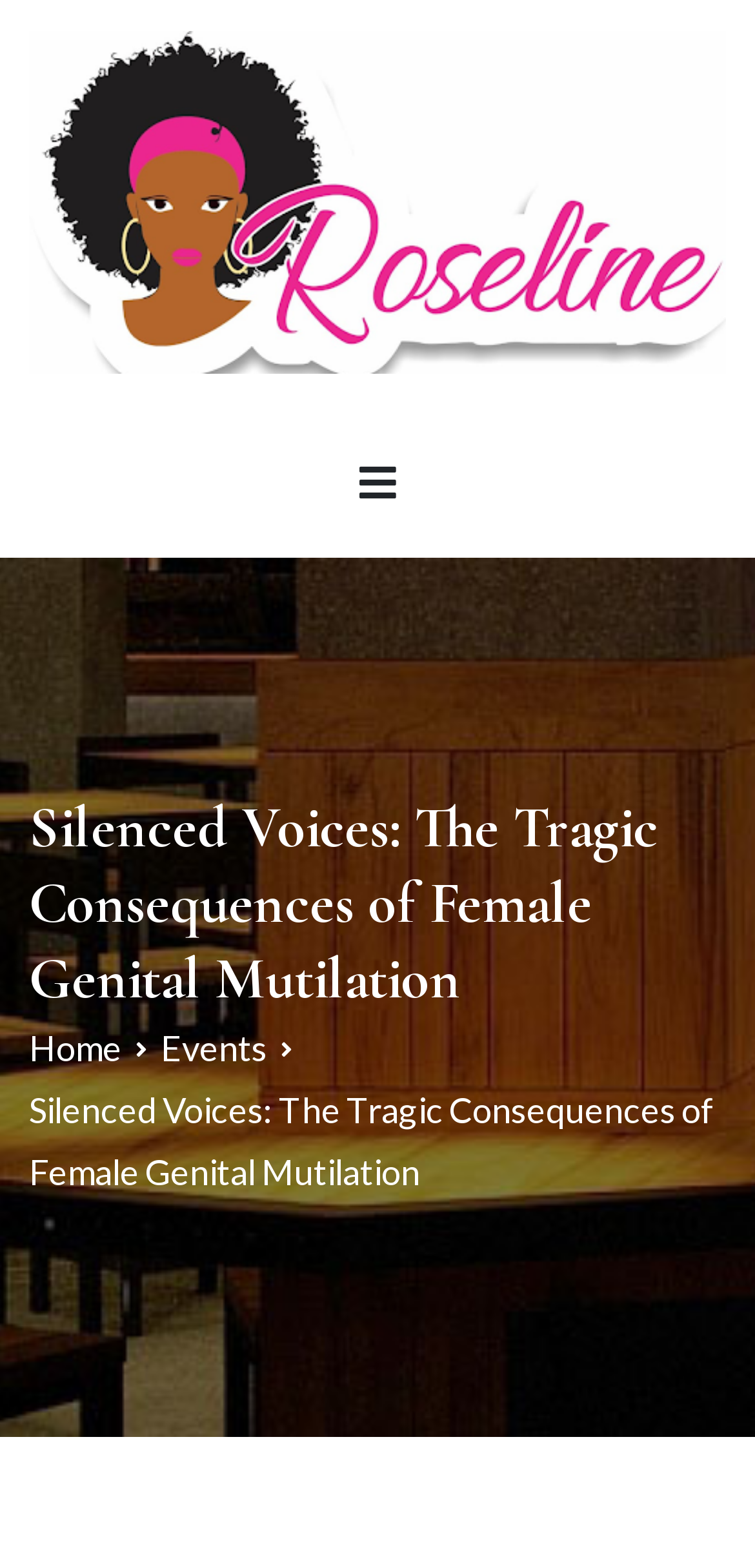Determine the bounding box coordinates of the UI element described below. Use the format (top-left x, top-left y, bottom-right x, bottom-right y) with floating point numbers between 0 and 1: parent_node: Roseline Adewuyi

[0.038, 0.02, 0.962, 0.239]